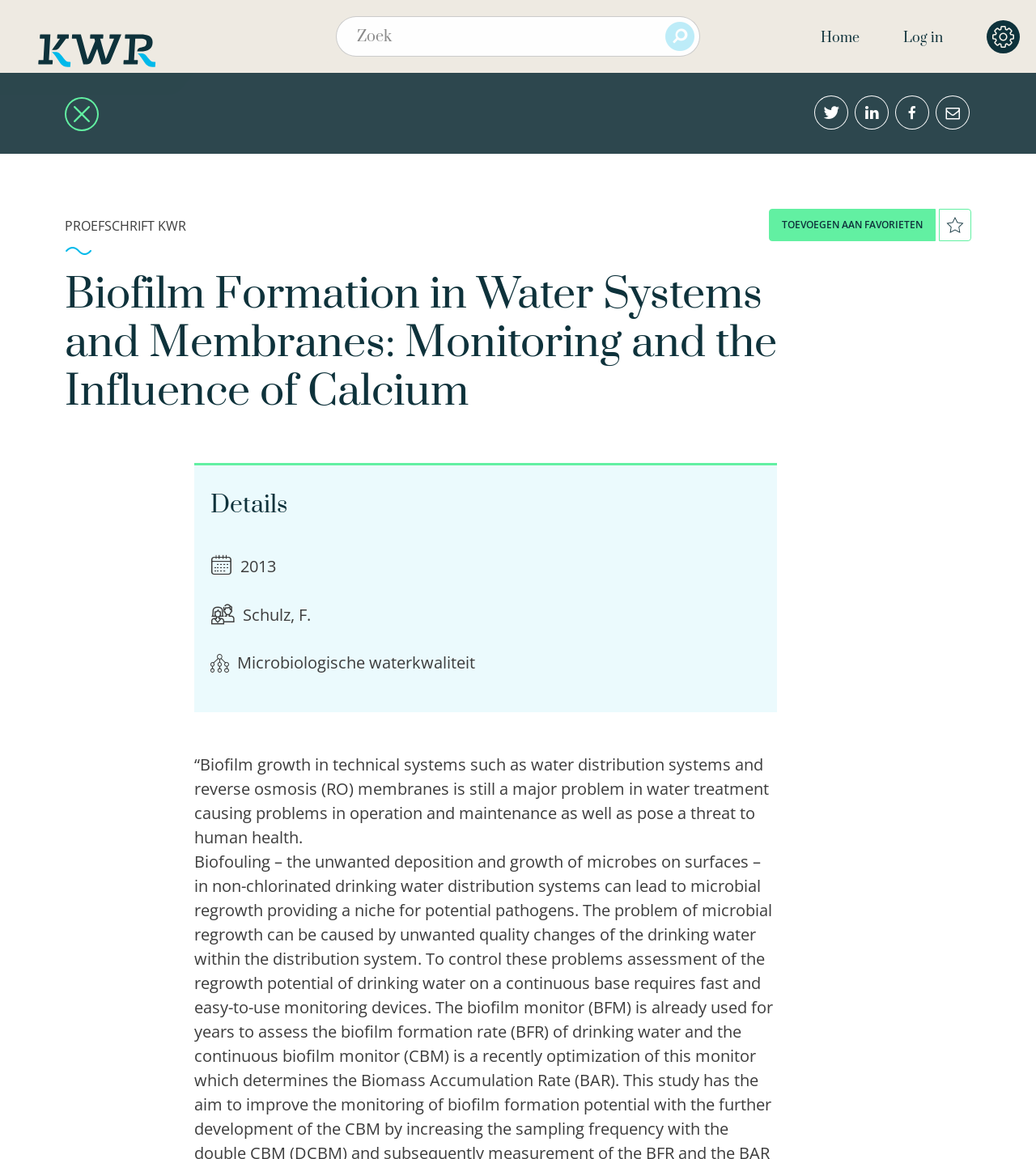Please identify and generate the text content of the webpage's main heading.

Biofilm Formation in Water Systems and Membranes: Monitoring and the Influence of Calcium